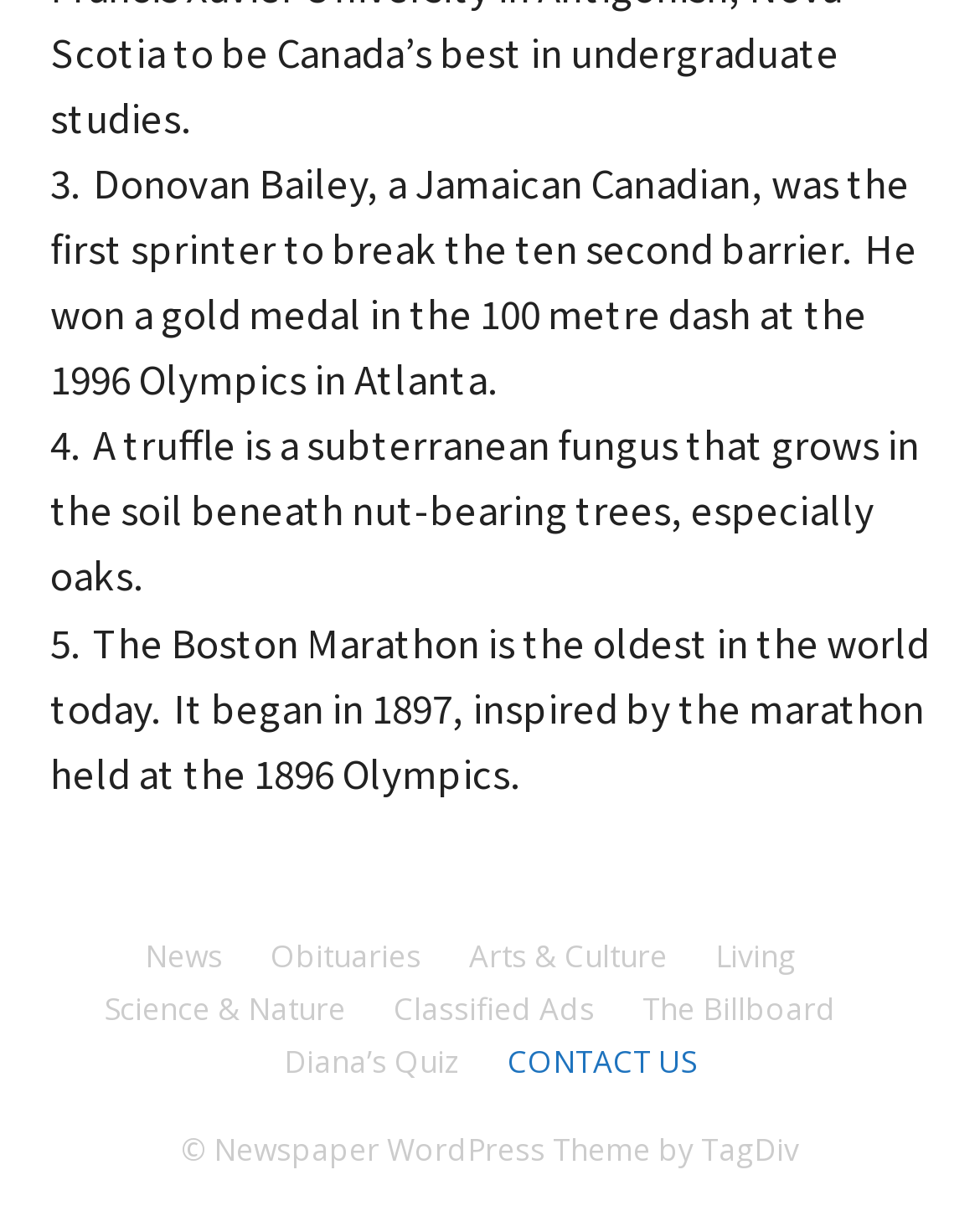Based on the provided description, "Science & Nature", find the bounding box of the corresponding UI element in the screenshot.

[0.106, 0.815, 0.353, 0.852]